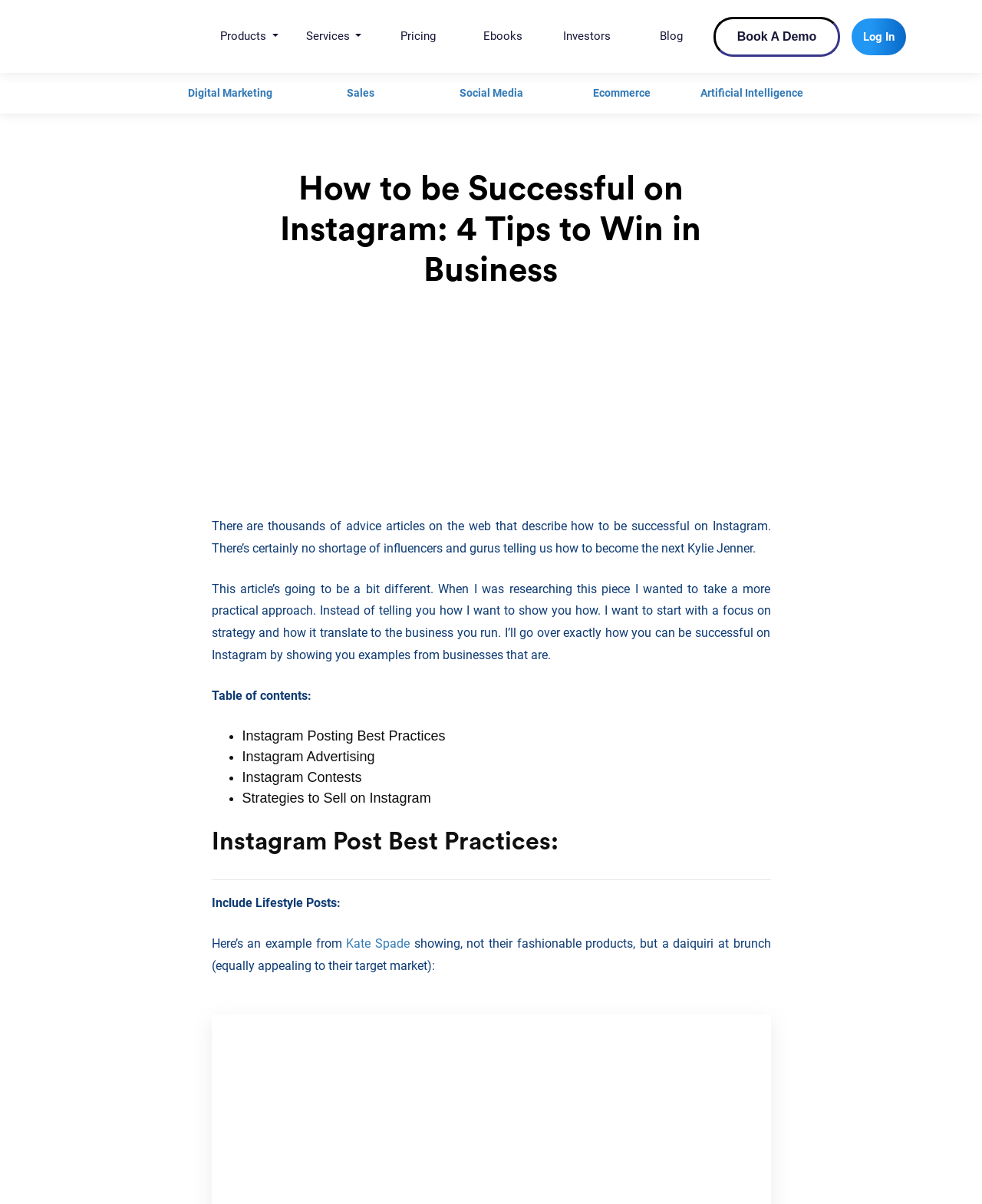What is the purpose of the table of contents?
Look at the image and provide a detailed response to the question.

The table of contents is used to outline the structure of the article, providing a list of topics that will be covered, including 'Instagram Posting Best Practices', 'Instagram Advertising', 'Instagram Contests', and 'Strategies to Sell on Instagram'.